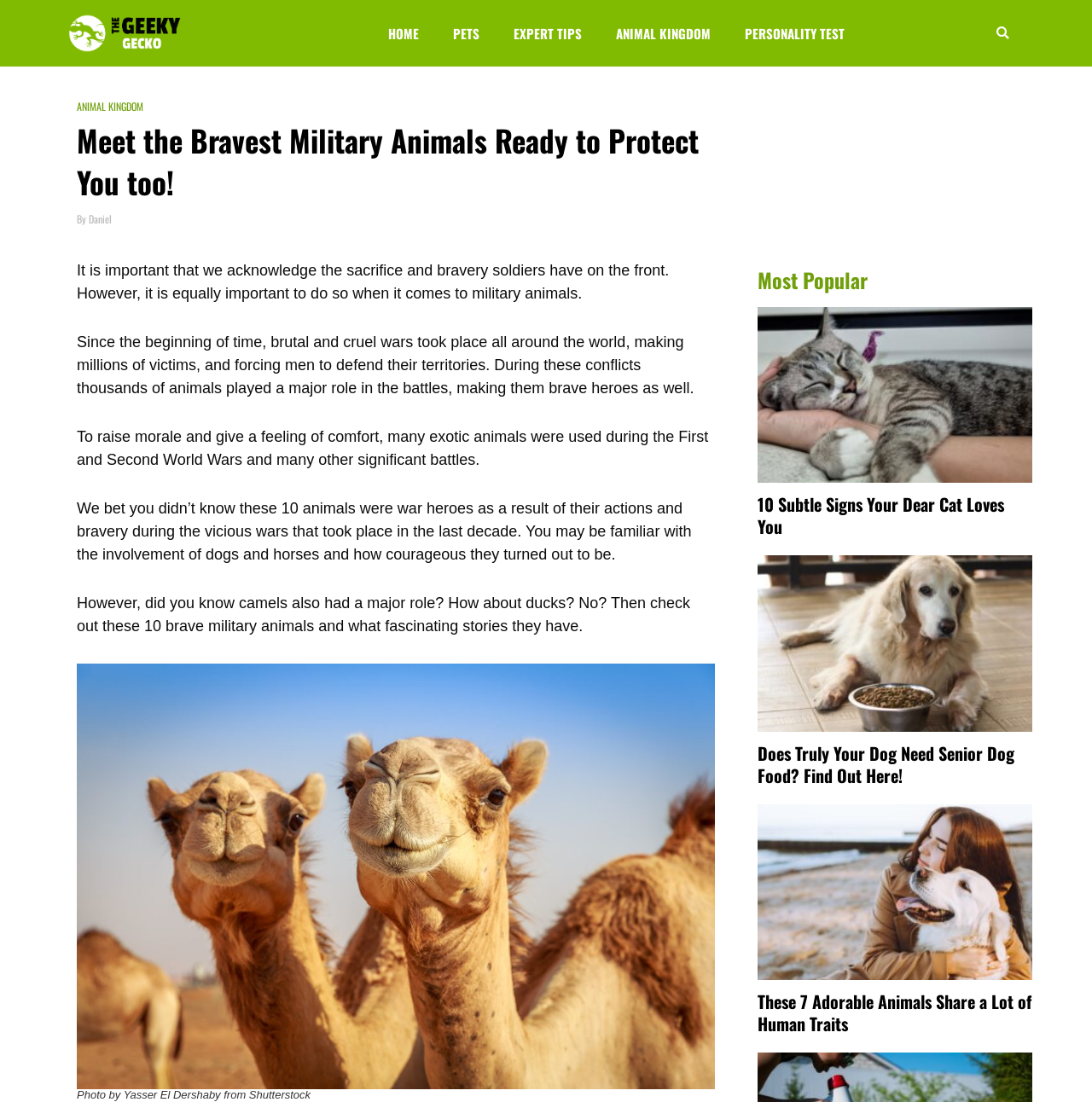Please locate the clickable area by providing the bounding box coordinates to follow this instruction: "Read the article about '10 Subtle Signs Your Dear Cat Loves You'".

[0.694, 0.448, 0.945, 0.488]